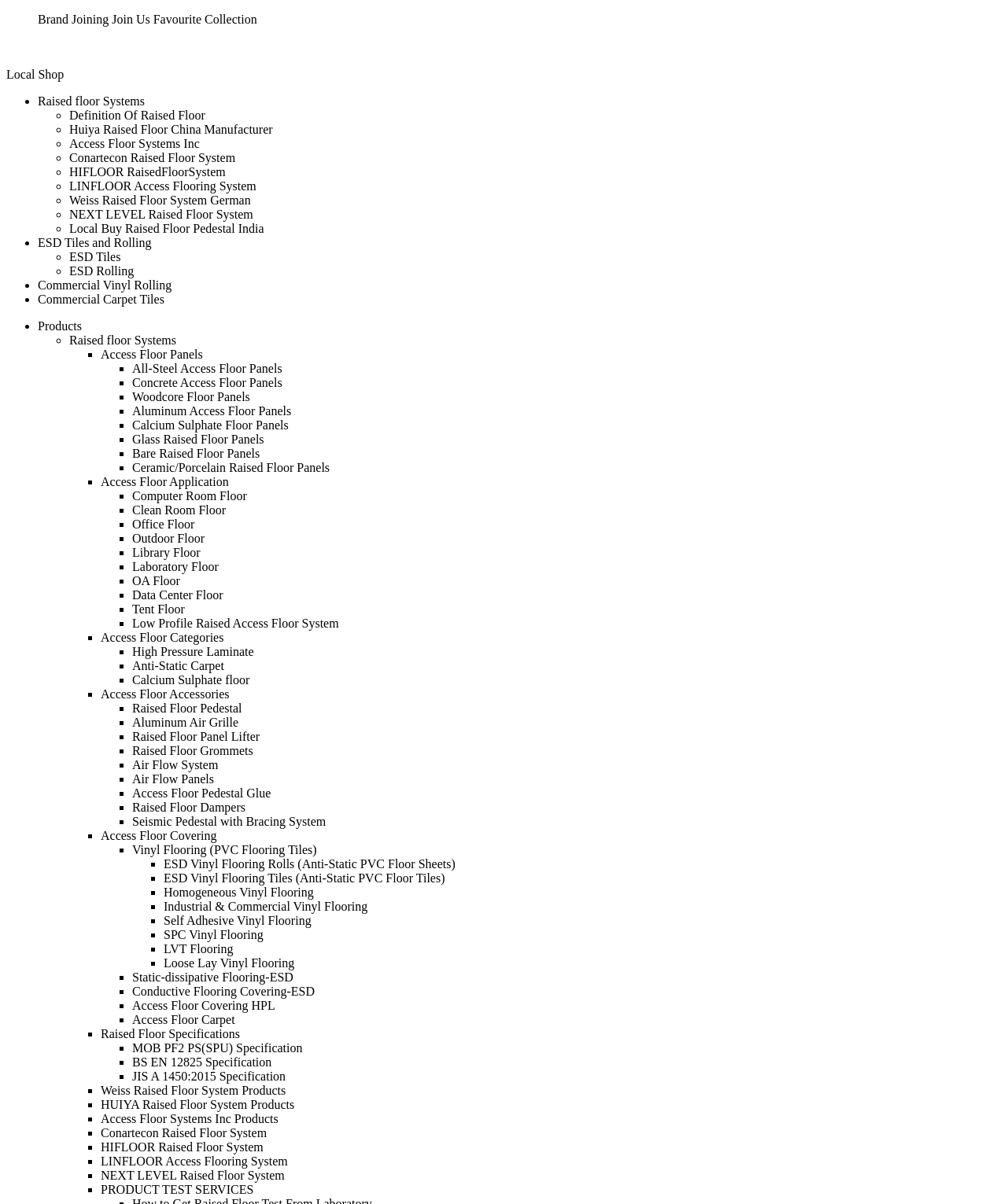What type of floor system is mentioned in the list?
Identify the answer in the screenshot and reply with a single word or phrase.

Raised floor Systems